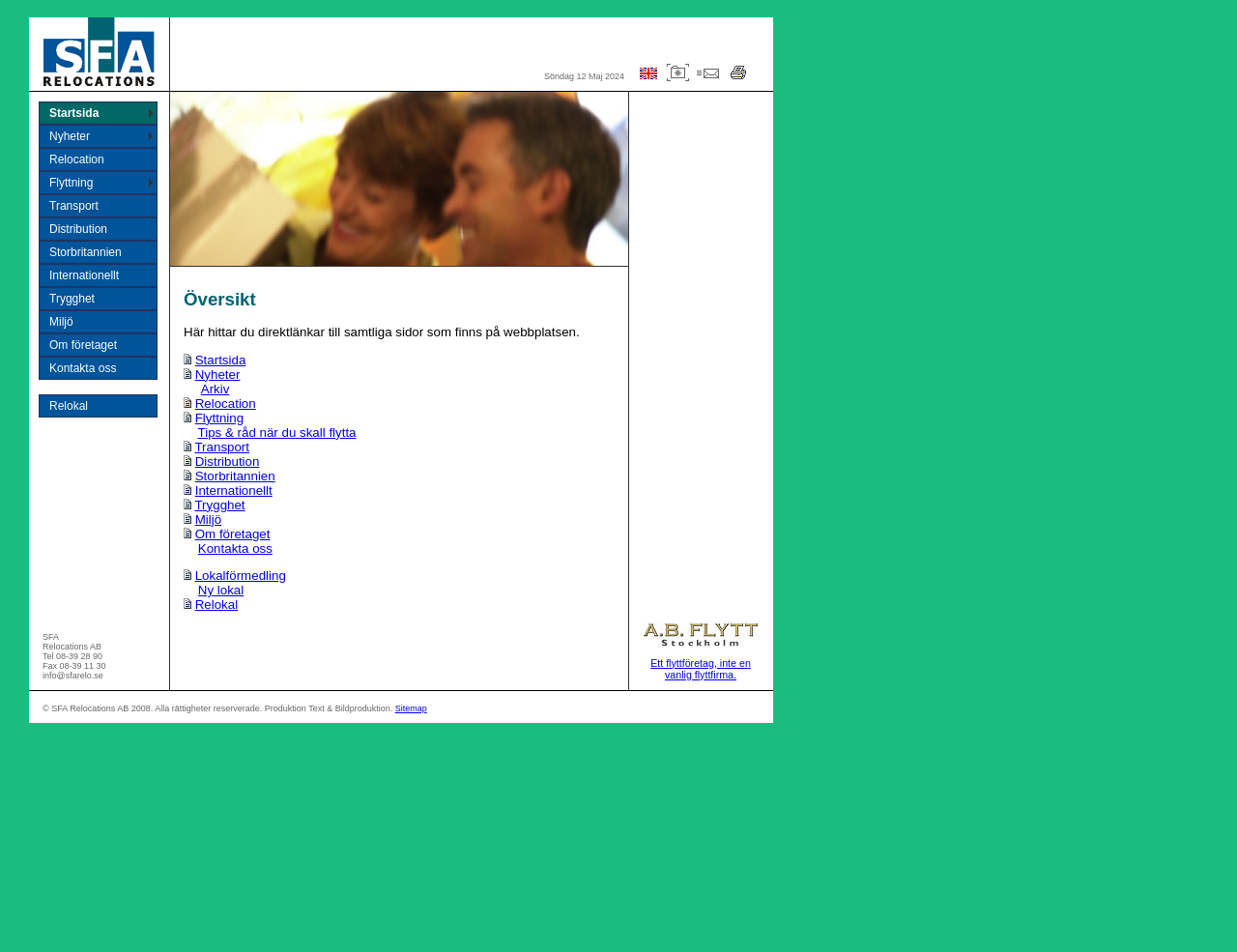With reference to the screenshot, provide a detailed response to the question below:
What is the email address of the company?

I found the answer by looking at the bottom of the webpage, where the company's contact information is listed. The email address is 'info@sfarelo.se'.